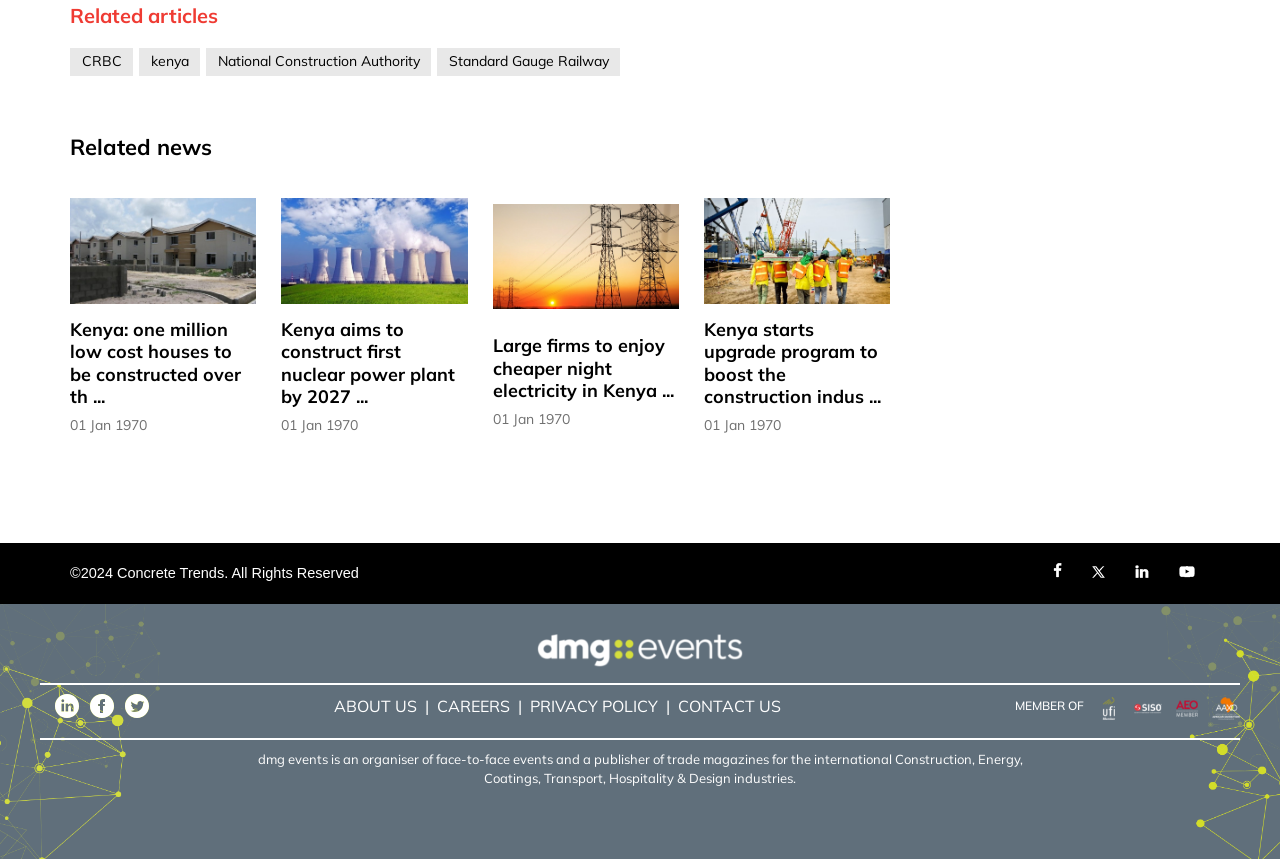Show me the bounding box coordinates of the clickable region to achieve the task as per the instruction: "View 'Kenya: one million low cost houses to be constructed over th...' article".

[0.055, 0.371, 0.2, 0.476]